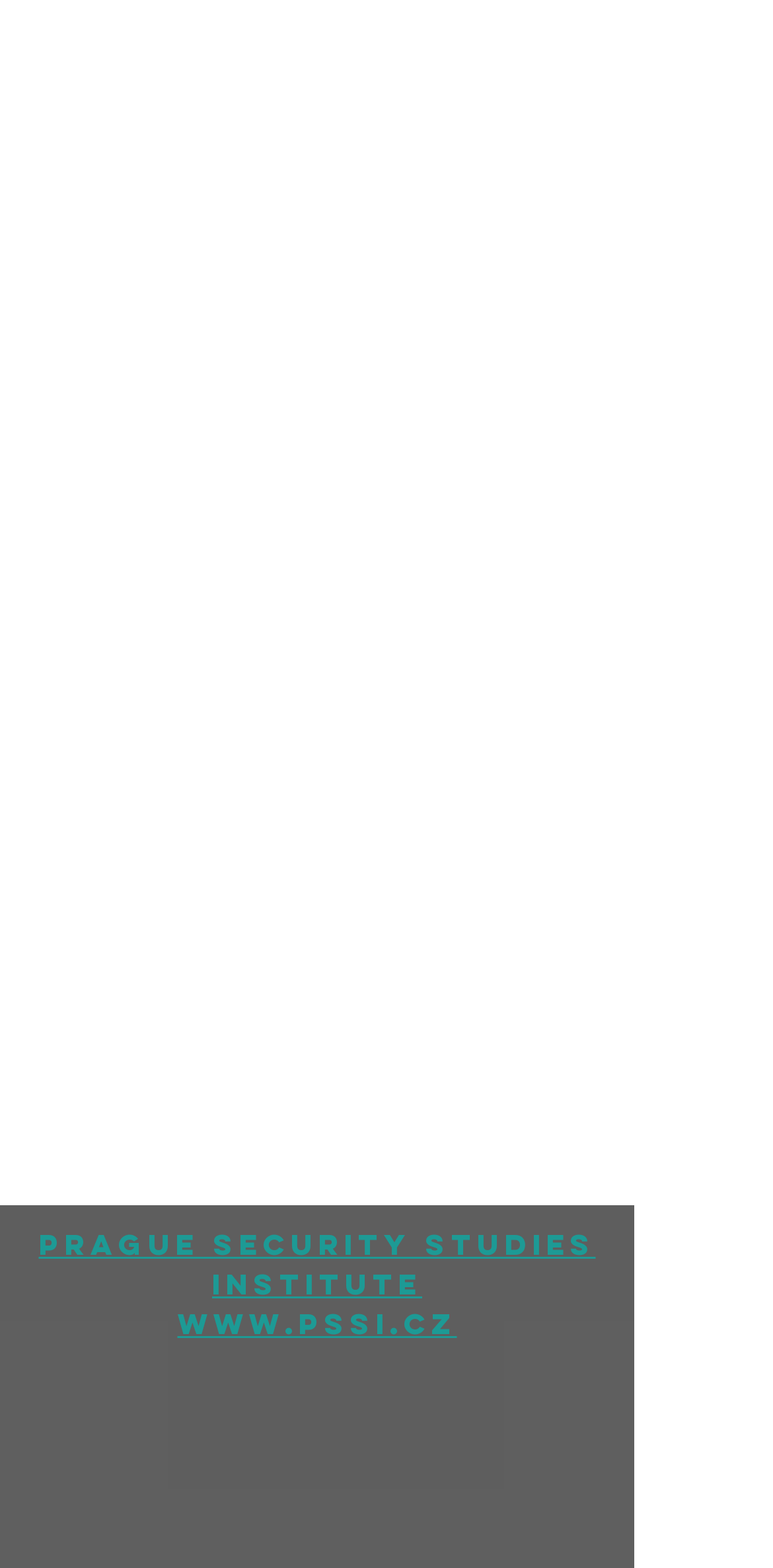Provide the bounding box coordinates for the UI element that is described as: "aria-label="Subscribe" title="Subscribe"".

None